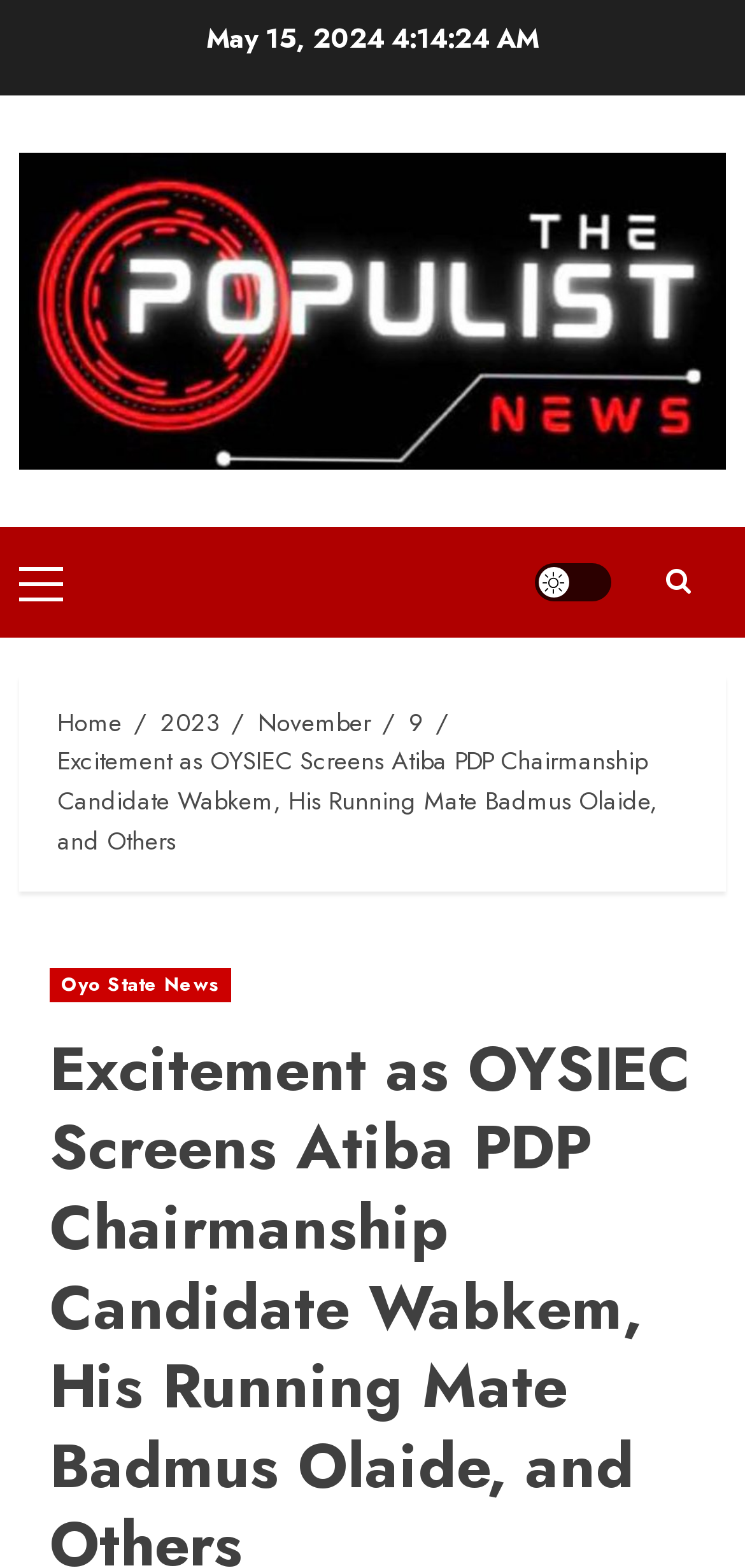Show me the bounding box coordinates of the clickable region to achieve the task as per the instruction: "Click on the Primary Menu".

[0.026, 0.36, 0.085, 0.382]